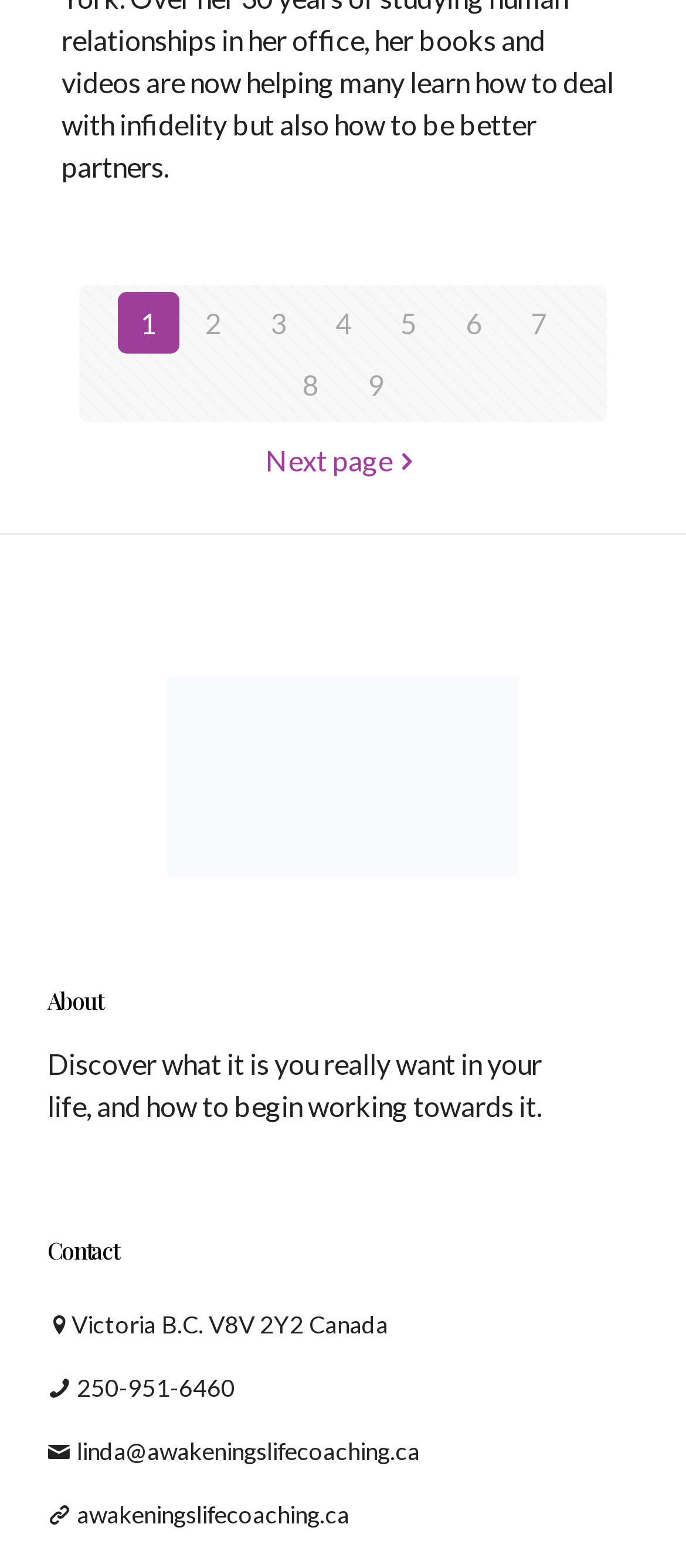Refer to the image and provide an in-depth answer to the question: 
How many links are on the top?

I counted the links on the top of the webpage, and there are 8 links labeled from '1' to '8'.